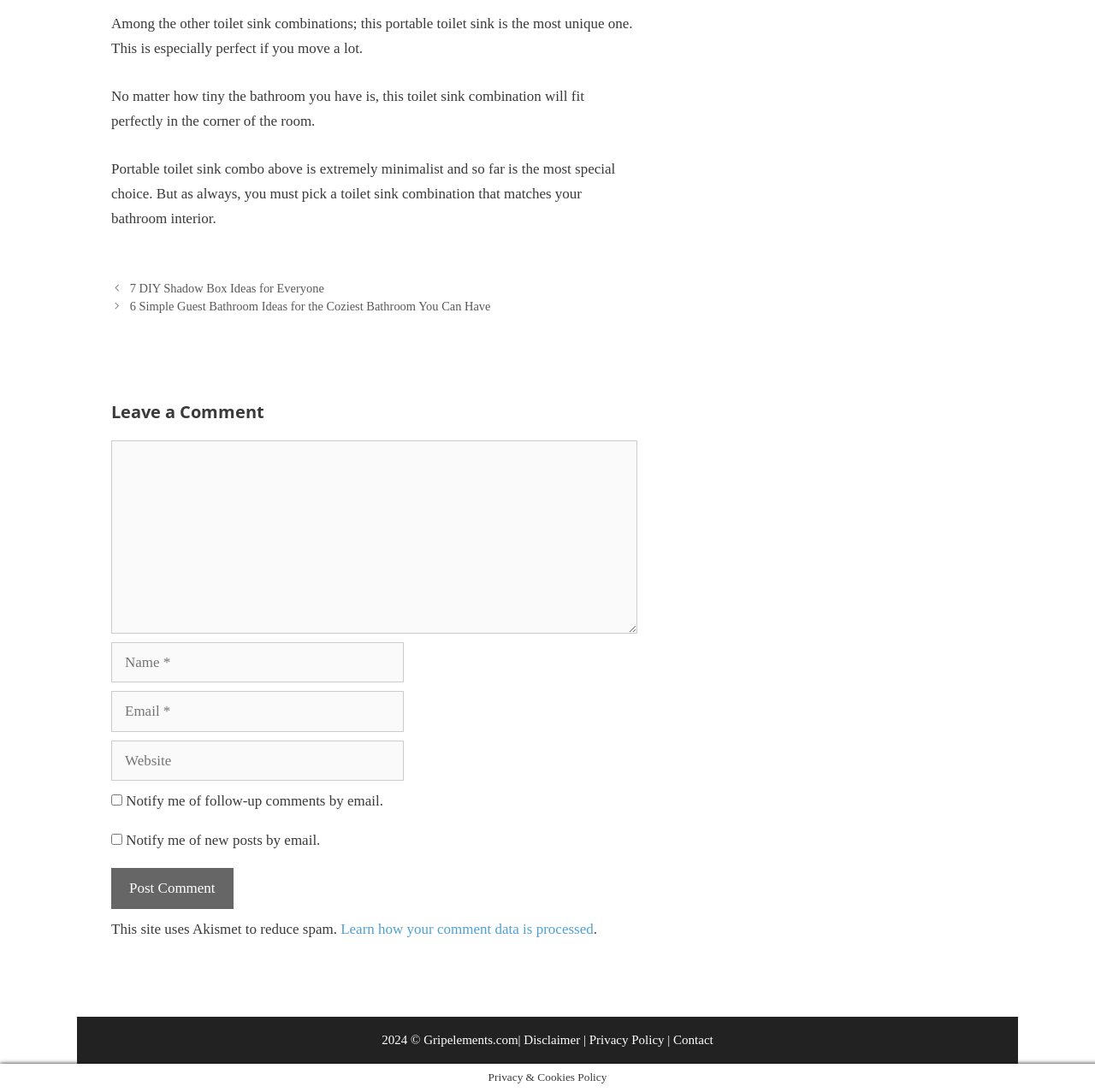Show the bounding box coordinates for the element that needs to be clicked to execute the following instruction: "Click the 'Learn how your comment data is processed' link". Provide the coordinates in the form of four float numbers between 0 and 1, i.e., [left, top, right, bottom].

[0.311, 0.843, 0.542, 0.858]